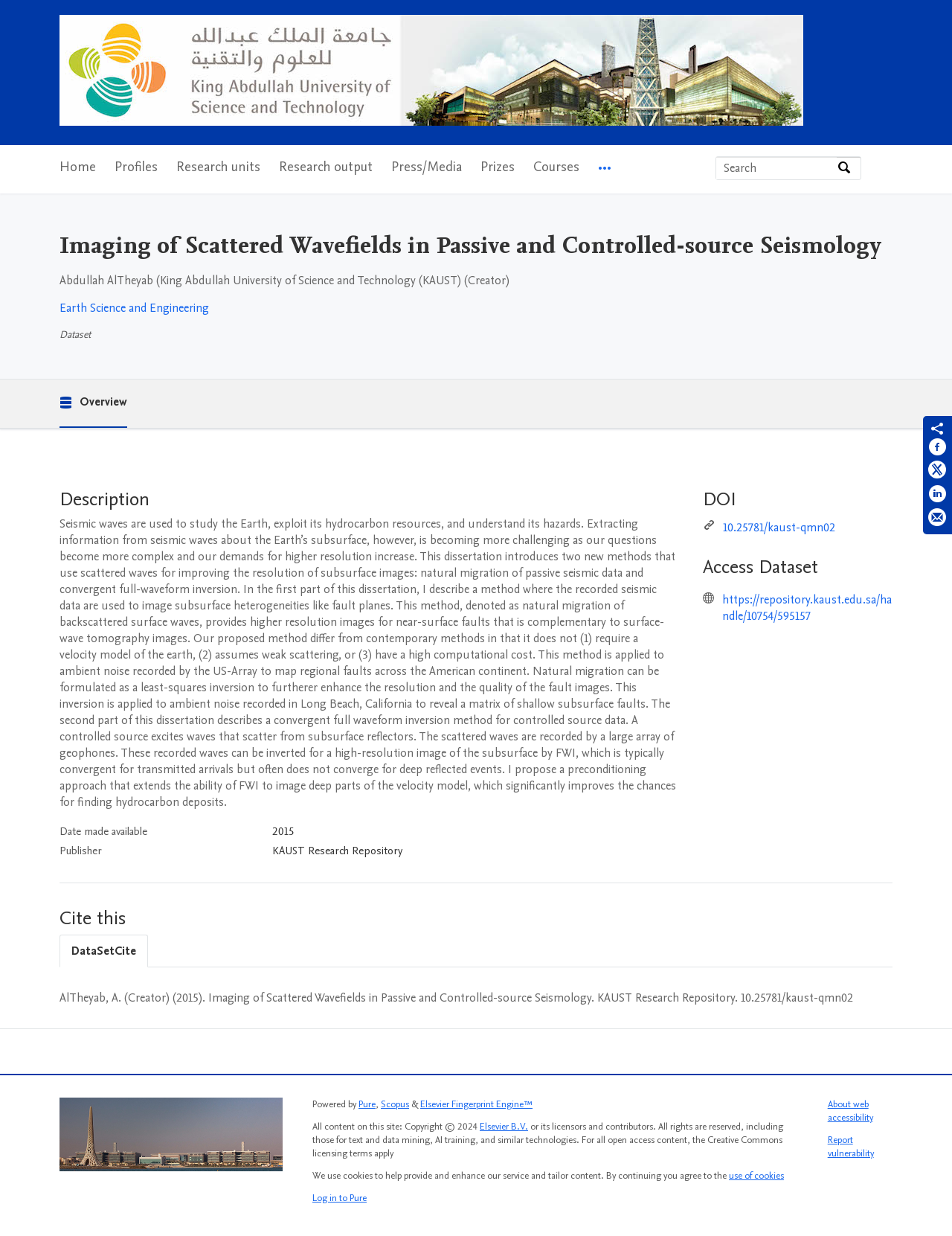Please identify the bounding box coordinates of the region to click in order to complete the given instruction: "Give feedback on our website". The coordinates should be four float numbers between 0 and 1, i.e., [left, top, right, bottom].

None